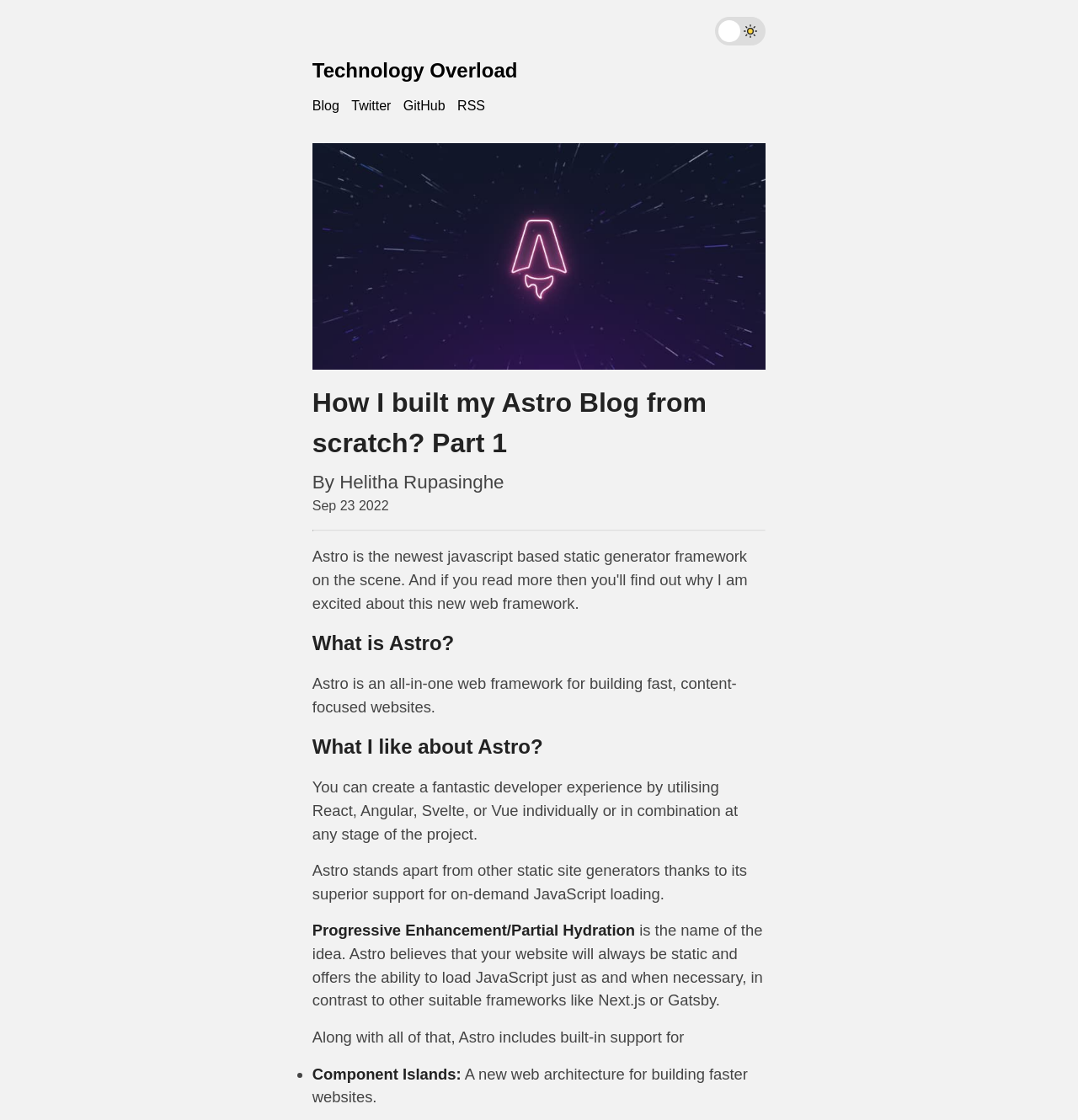Using the provided element description, identify the bounding box coordinates as (top-left x, top-left y, bottom-right x, bottom-right y). Ensure all values are between 0 and 1. Description: About Us

None